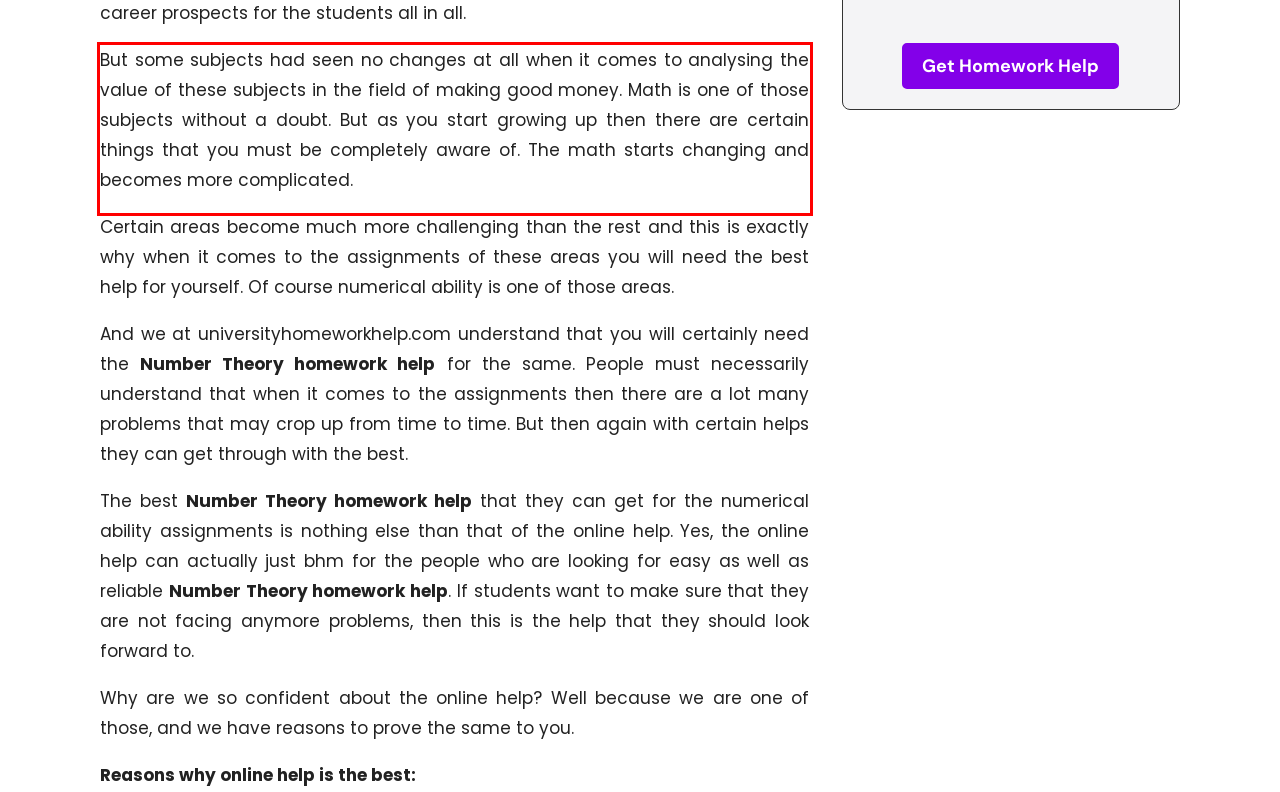Given a screenshot of a webpage, locate the red bounding box and extract the text it encloses.

But some subjects had seen no changes at all when it comes to analysing the value of these subjects in the field of making good money. Math is one of those subjects without a doubt. But as you start growing up then there are certain things that you must be completely aware of. The math starts changing and becomes more complicated.